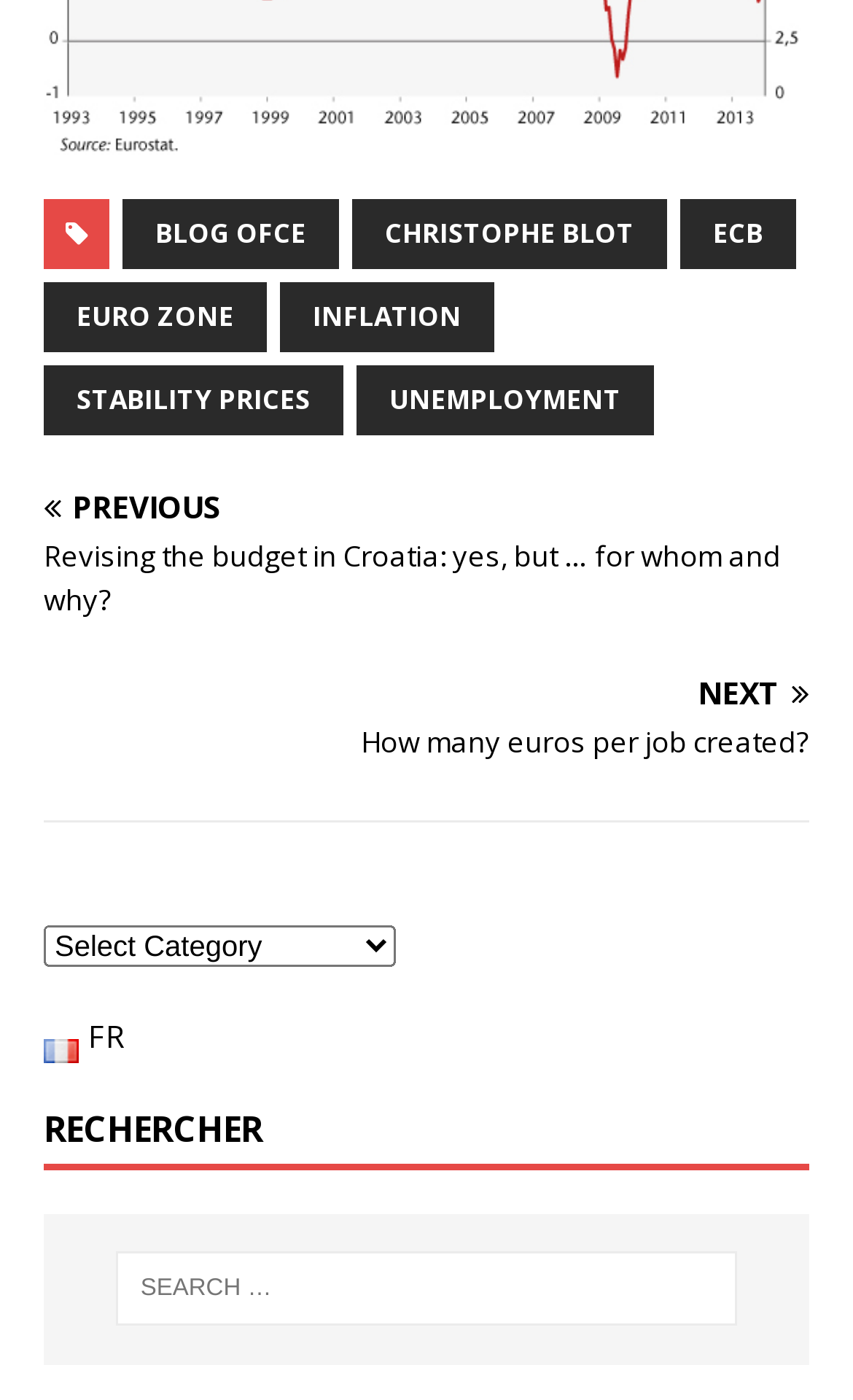What is the language option available?
Based on the image, provide a one-word or brief-phrase response.

FR